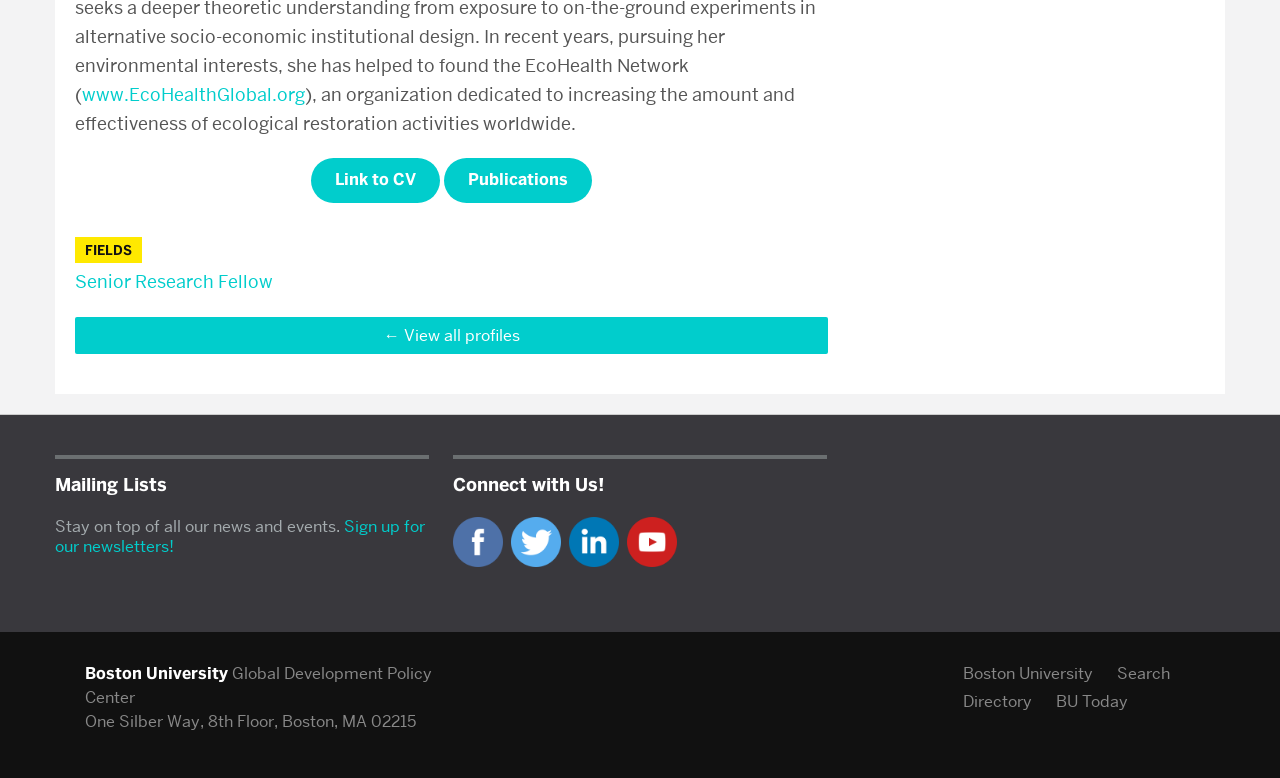Refer to the screenshot and answer the following question in detail:
What is the location of the Global Development Policy Center?

The location of the Global Development Policy Center can be found in the group element at the bottom of the page, which says 'One Silber Way, 8th Floor, Boston, MA 02215'. This suggests that the center is located in Boston, MA 02215.